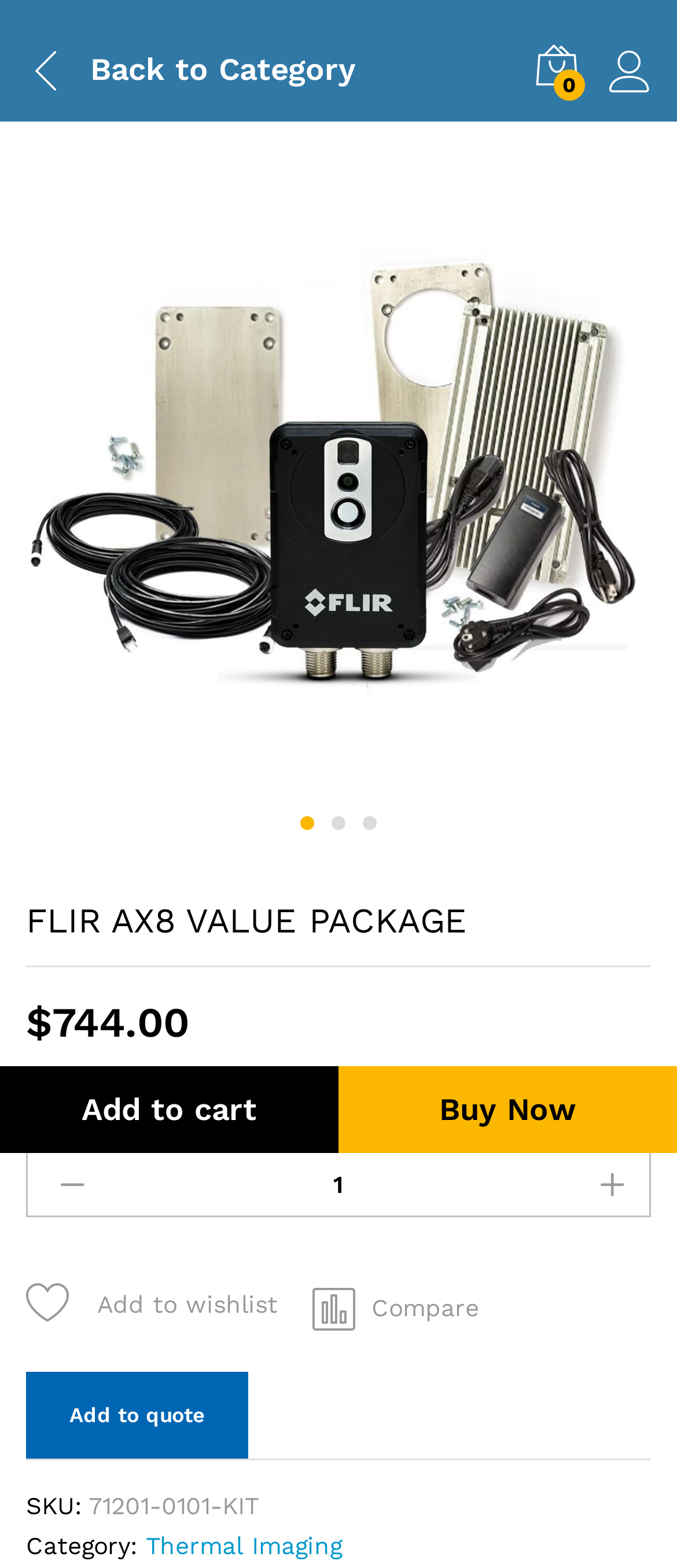Determine the bounding box coordinates for the clickable element to execute this instruction: "Compare". Provide the coordinates as four float numbers between 0 and 1, i.e., [left, top, right, bottom].

[0.462, 0.815, 0.708, 0.853]